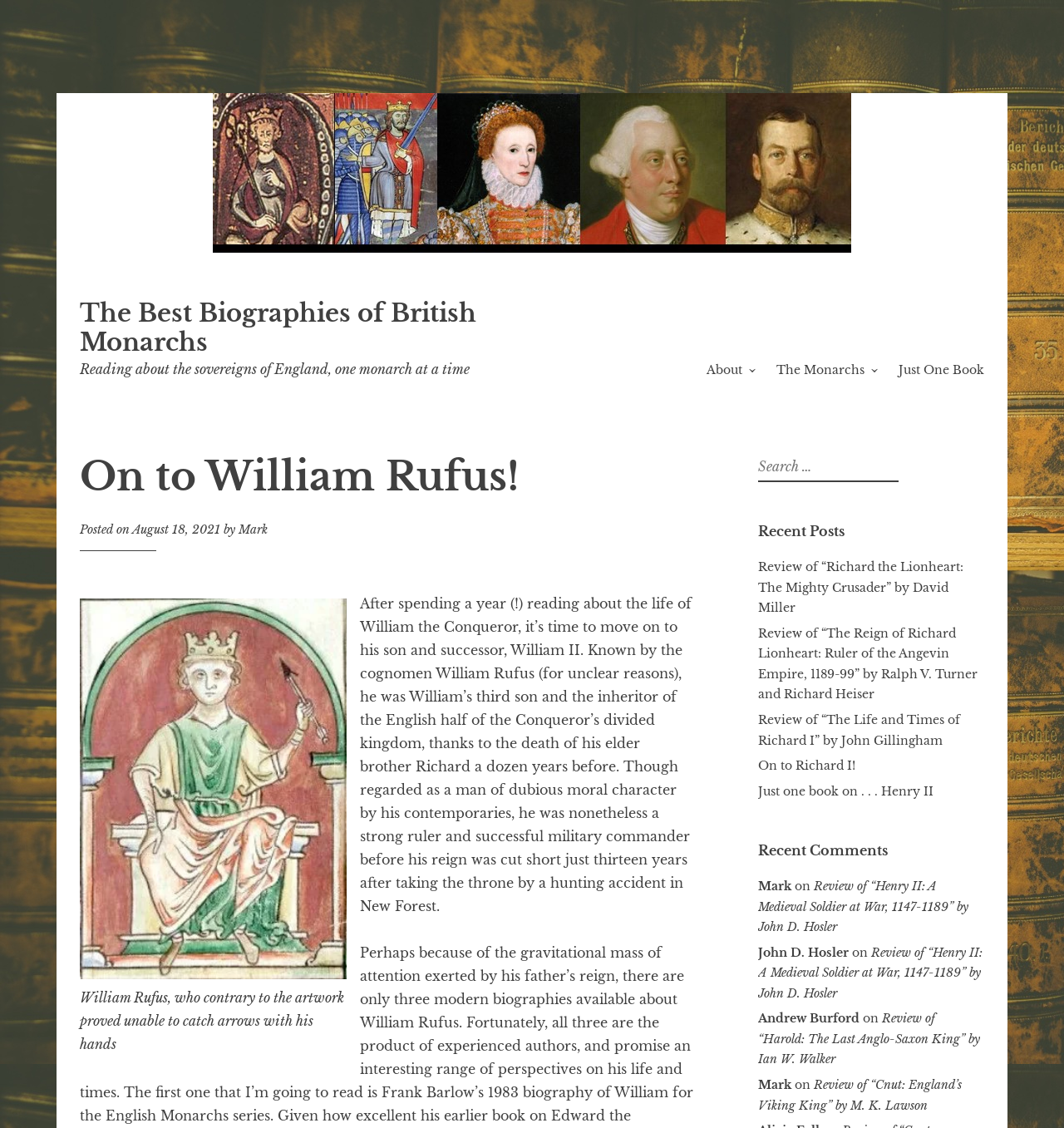Provide the bounding box coordinates of the UI element this sentence describes: "Just One Book".

[0.844, 0.322, 0.925, 0.335]